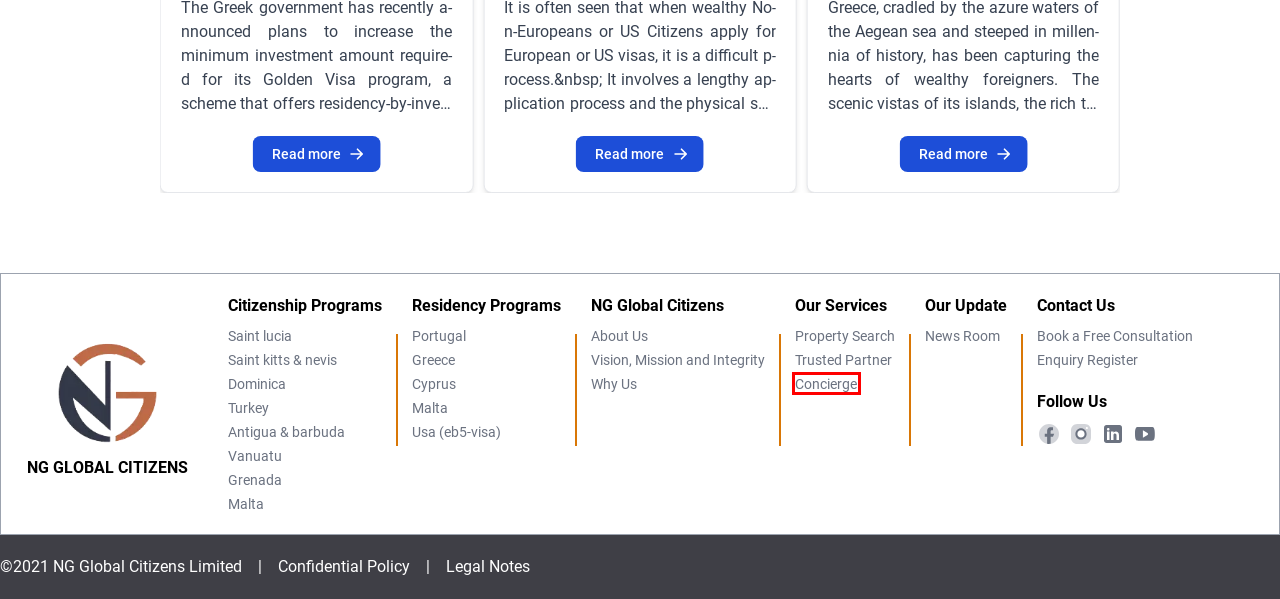You are given a screenshot depicting a webpage with a red bounding box around a UI element. Select the description that best corresponds to the new webpage after clicking the selected element. Here are the choices:
A. Antigua & Barbuda Citizenship by Investment - NG Global Citizens
B. Malta Citizenship by Investment 2024
C. NG GLOBAL CONCIERGE SERVICES
D. Cyprus Permanent Residency Program by Investment 2024 - NG Global Citizens
E. NG GLOBAL Trusted Partners - Money, Assets and Investments
F. Vanuatu Citizenship by Investment Program
G. Grenada Citizenship by Investment 2024 - NG Global Citizens
H. Malta Permanent Residency by Investment (MPRP) 2024

C